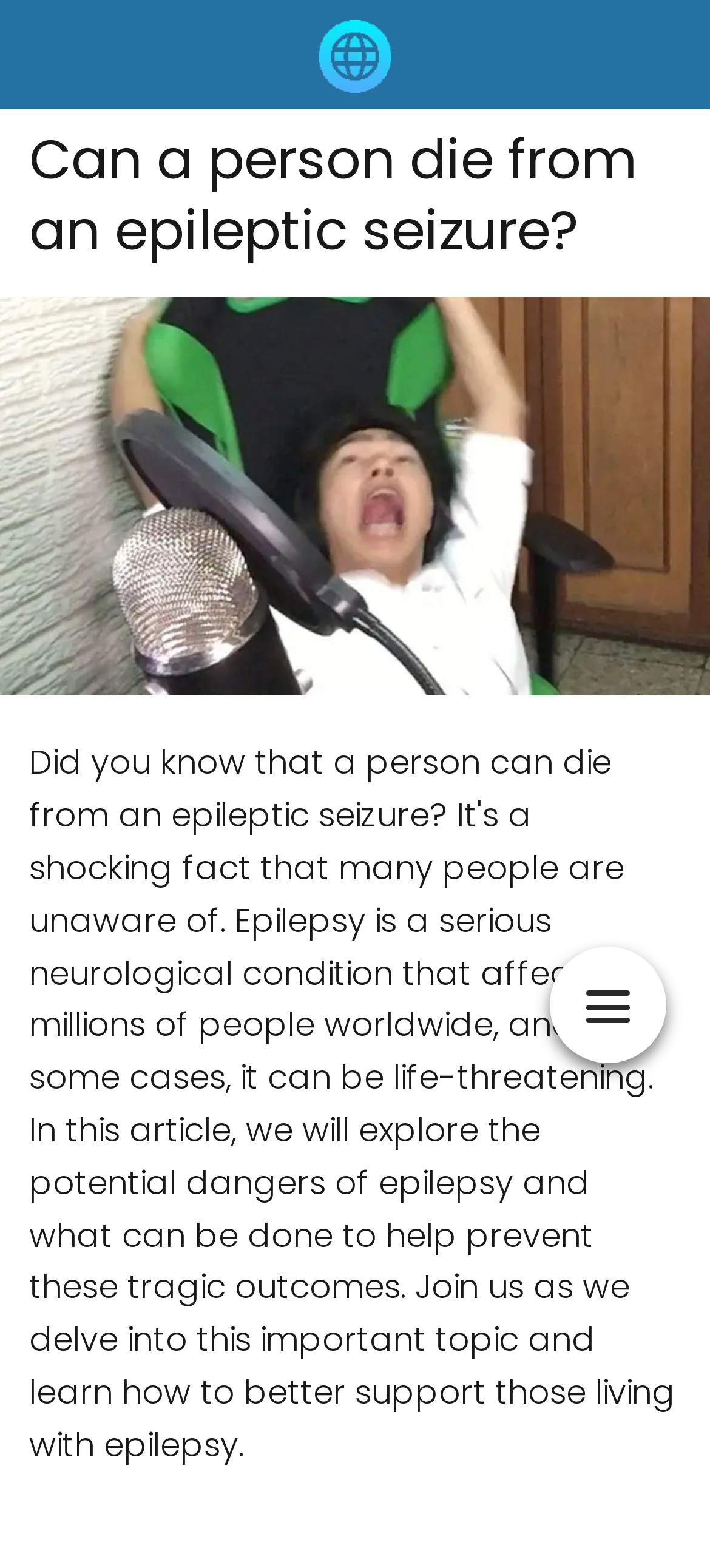Identify and extract the main heading from the webpage.

Can a person die from an epileptic seizure?